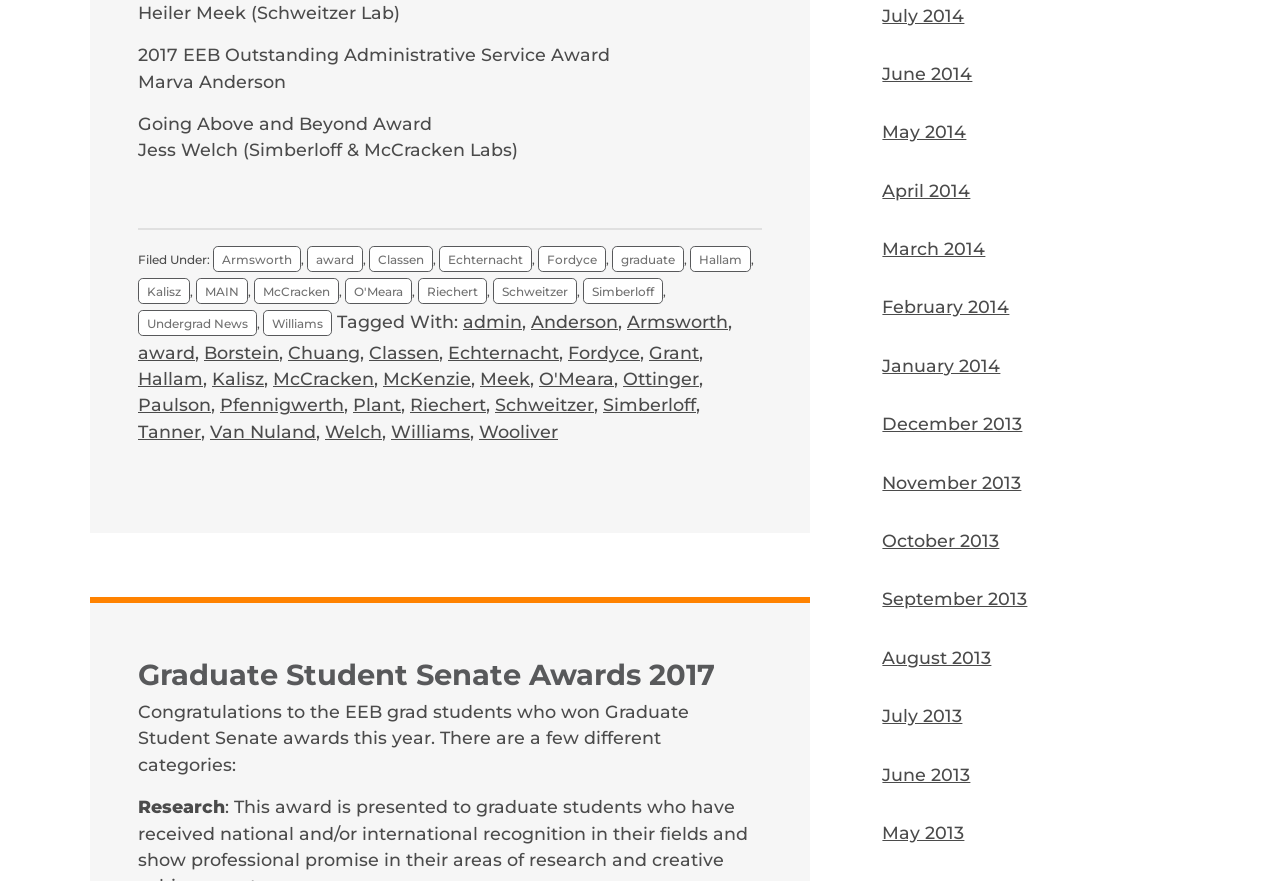Pinpoint the bounding box coordinates of the area that must be clicked to complete this instruction: "Read about the 'Research' category".

[0.108, 0.904, 0.176, 0.928]